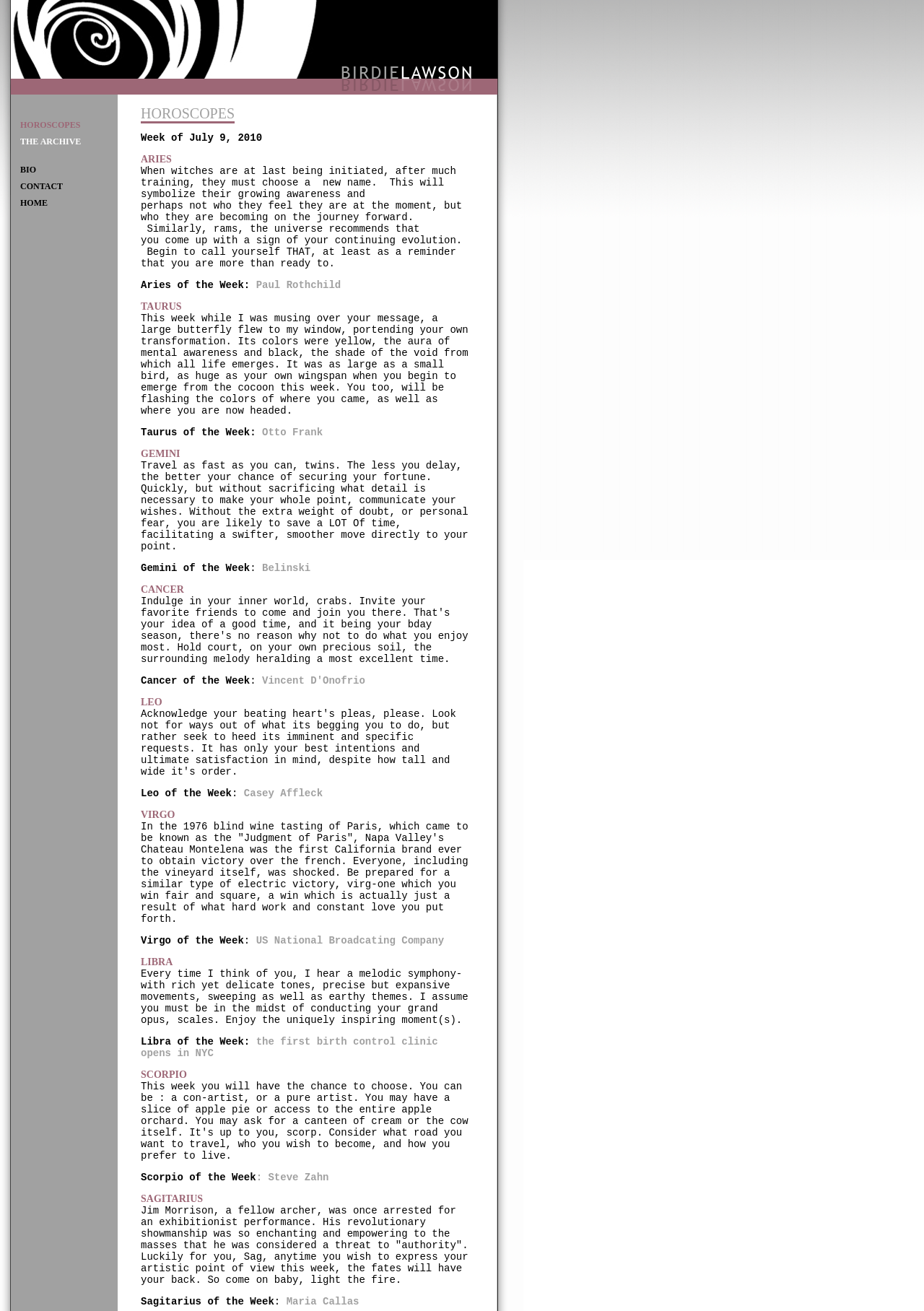What is the last zodiac sign mentioned on the webpage?
Based on the screenshot, provide your answer in one word or phrase.

Sagittarius